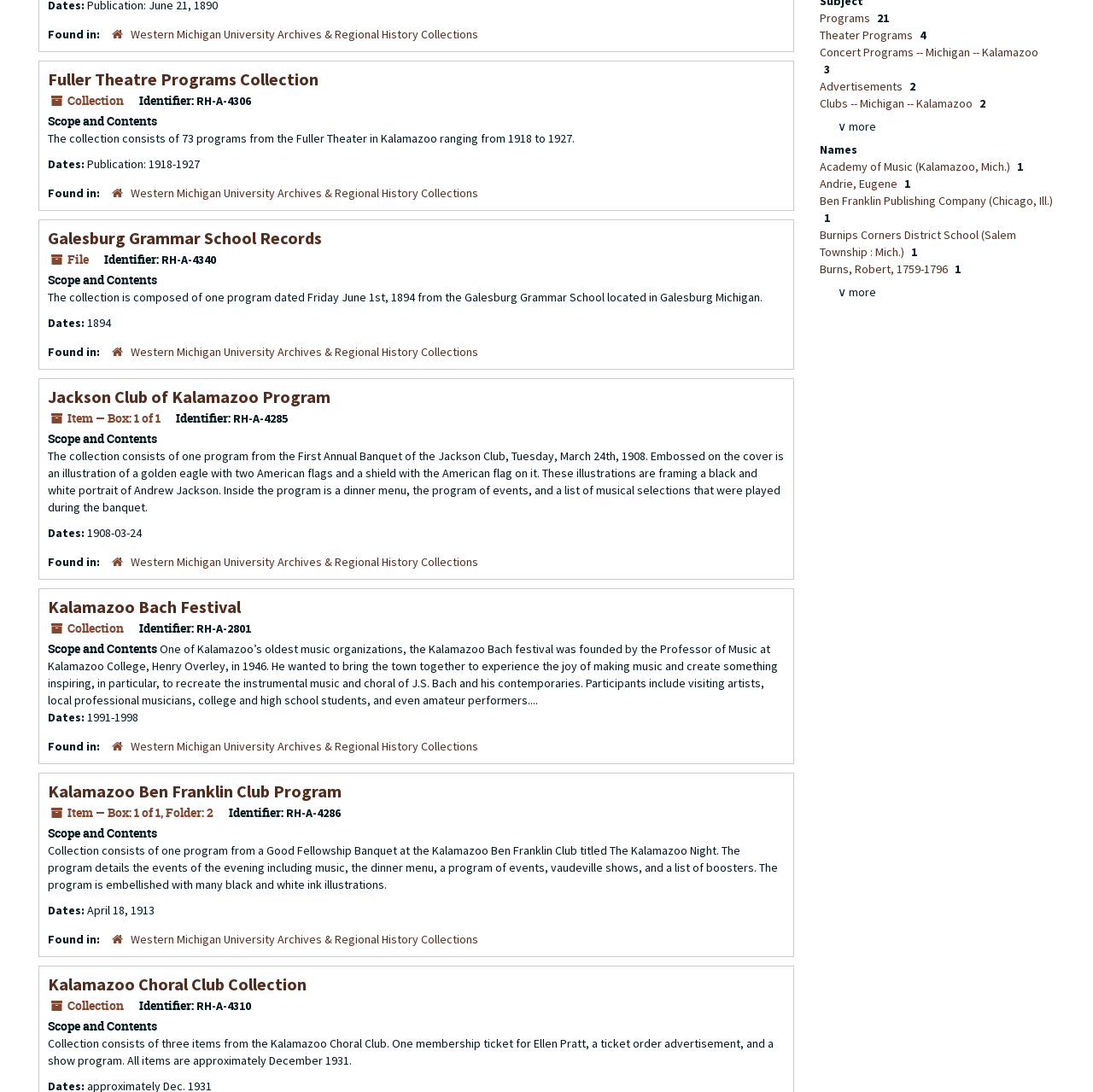Using the element description provided, determine the bounding box coordinates in the format (top-left x, top-left y, bottom-right x, bottom-right y). Ensure that all values are floating point numbers between 0 and 1. Element description: Jackson Club of Kalamazoo Program

[0.044, 0.354, 0.302, 0.373]